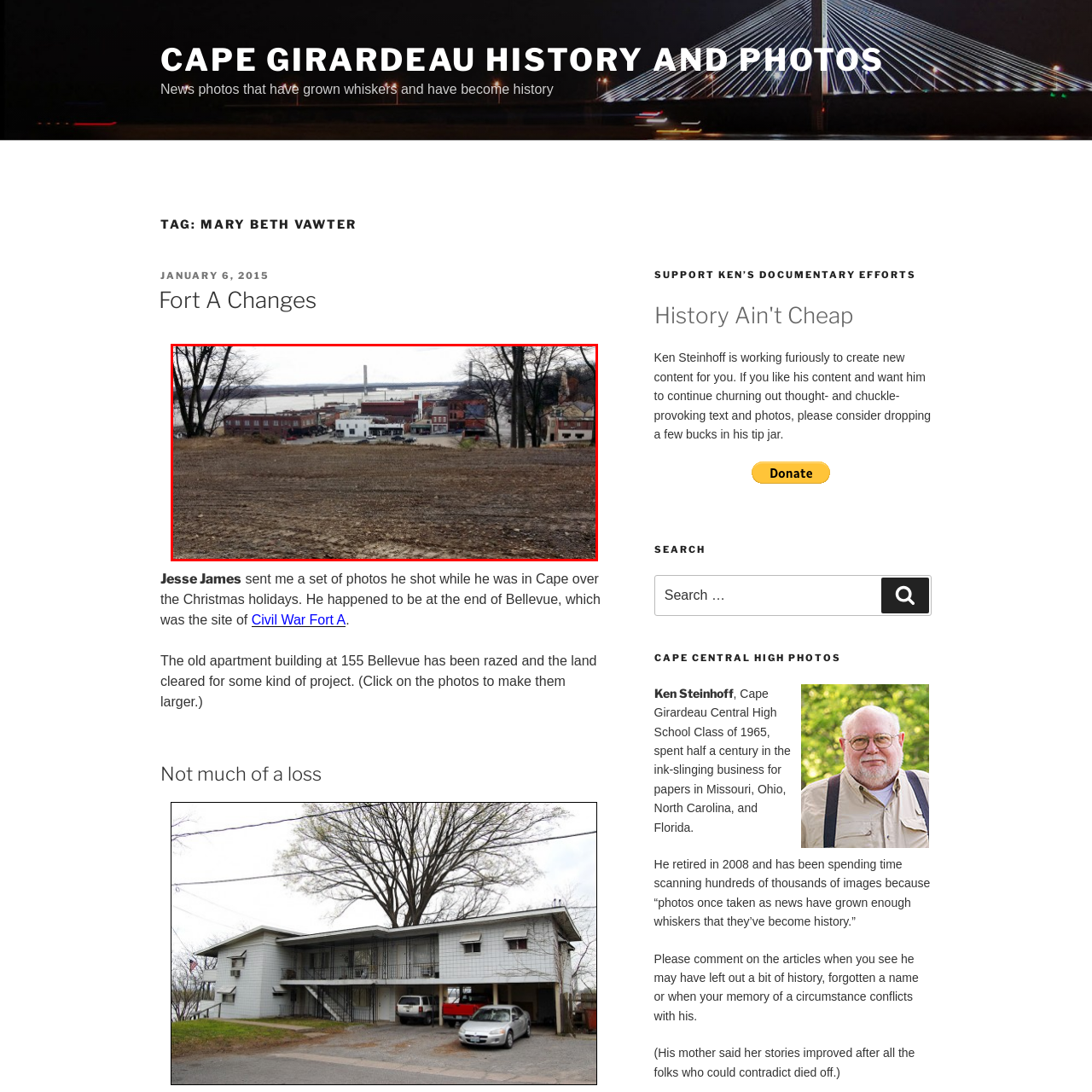Offer a comprehensive description of the image enclosed by the red box.

This image captures a broad view of a landscape in Cape Girardeau, featuring a partially cleared area in the foreground that suggests recent development or land modification. In the background, there are historic buildings lining the street, with a prominent white structure that may serve as a local business. Further behind, the Mississippi River glimmers, and a bridge is visible, adding to the scene's picturesque quality. The photograph reflects the ongoing changes in the area, reminiscent of its historical significance, particularly noting the site known as 155 Bellevue, which previously hosted an apartment building that has been razed for new development. This image serves as a visual documentation of the evolving landscape and its connection to the past, inviting viewers to reflect on Cape Girardeau's rich history as well as the changes taking place in the present day.